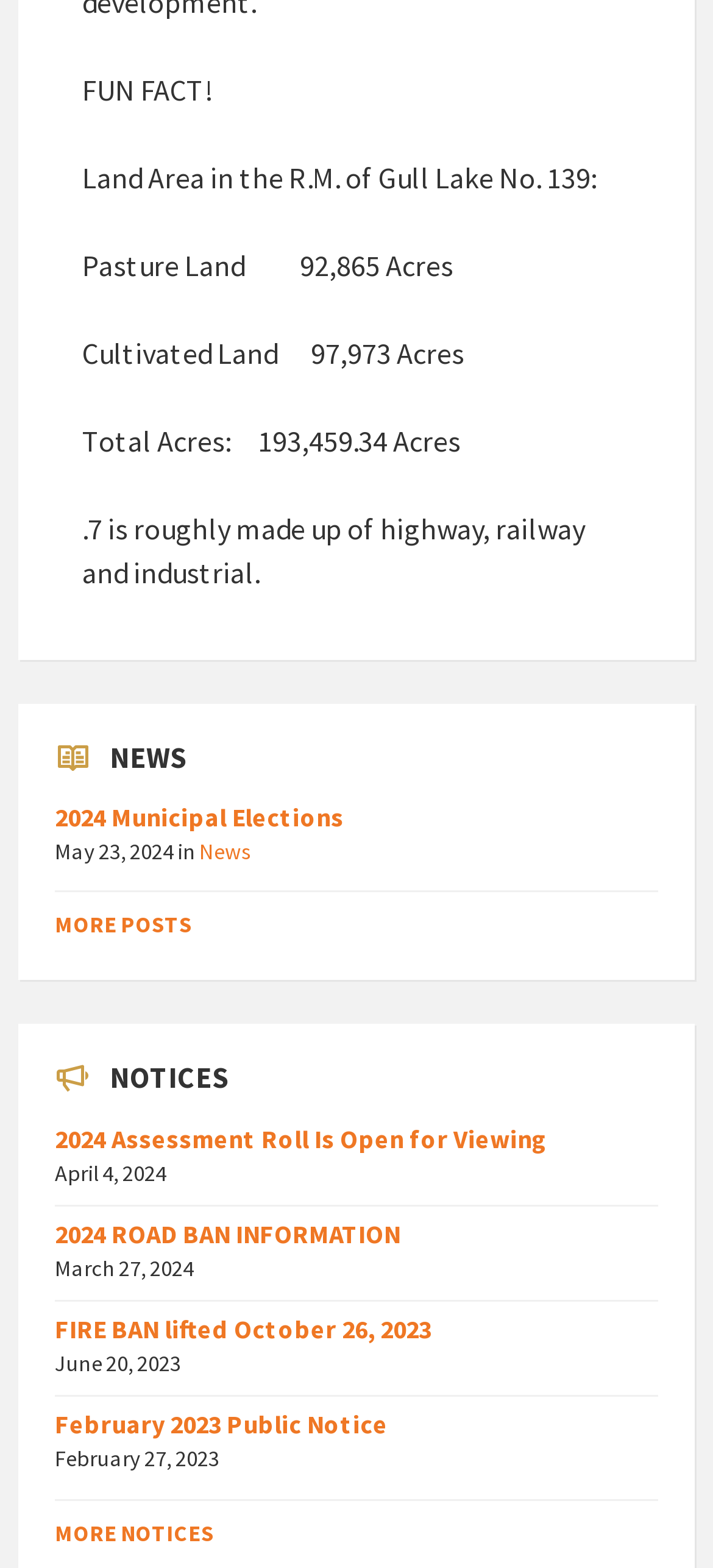Identify the bounding box coordinates of the section that should be clicked to achieve the task described: "view 2024 Municipal Elections".

[0.077, 0.511, 0.482, 0.533]